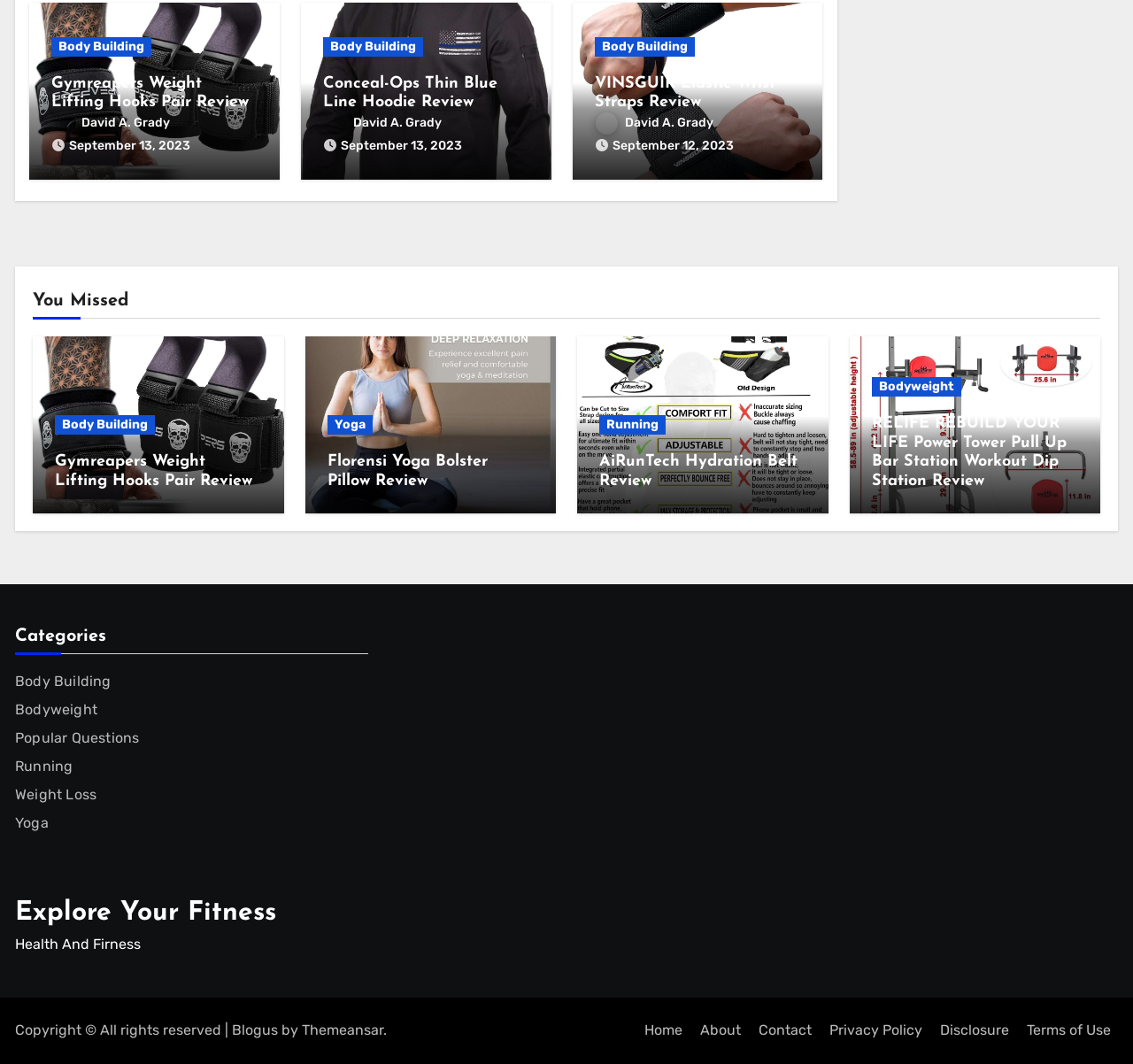What is the name of the website?
Answer the question in a detailed and comprehensive manner.

I found the link 'Blogus' at the bottom of the page, which is likely the name of the website.